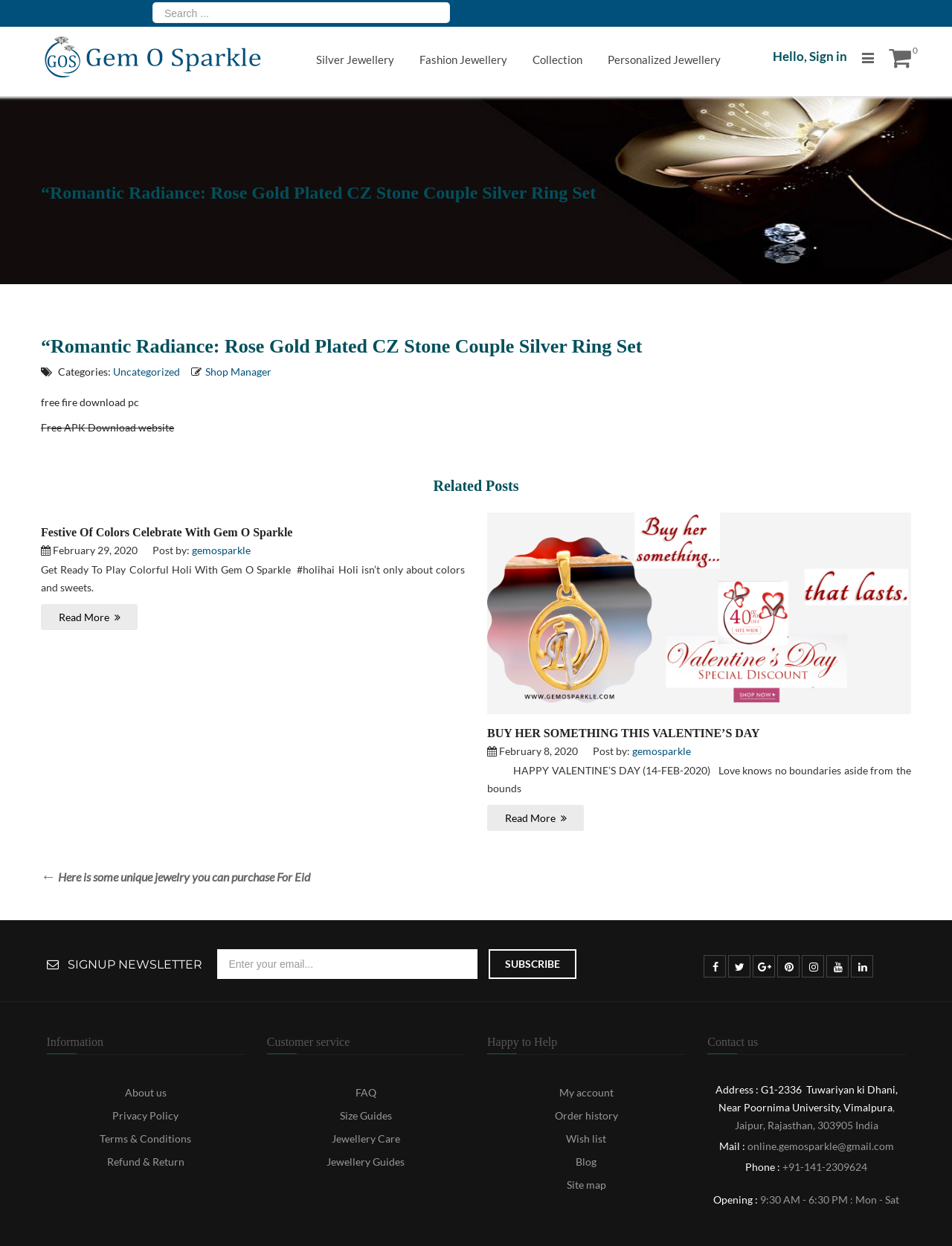Identify the bounding box coordinates of the element that should be clicked to fulfill this task: "Visit the About us page". The coordinates should be provided as four float numbers between 0 and 1, i.e., [left, top, right, bottom].

[0.131, 0.872, 0.175, 0.882]